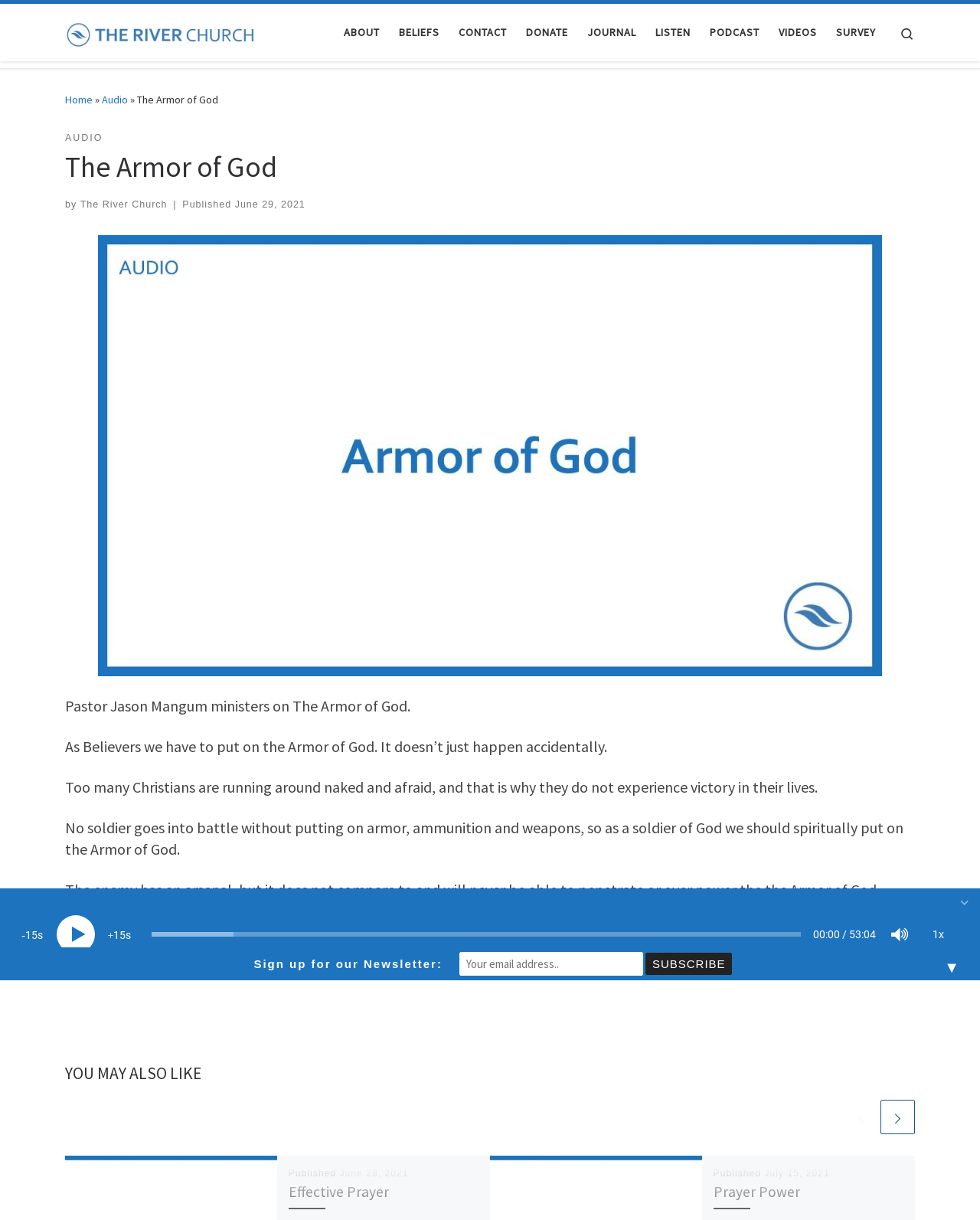Please mark the bounding box coordinates of the area that should be clicked to carry out the instruction: "Play the audio".

[0.058, 0.75, 0.097, 0.782]